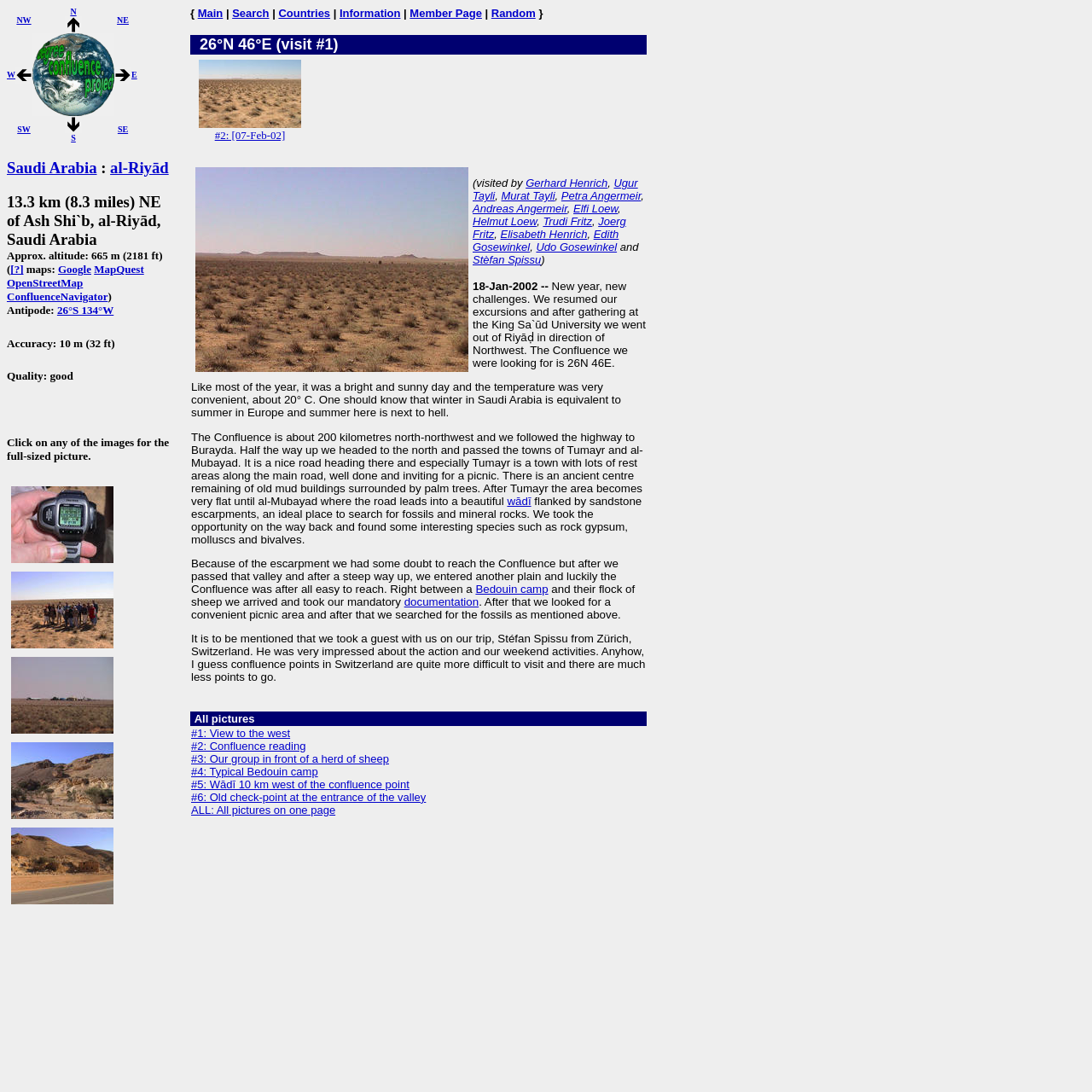Identify the bounding box coordinates of the clickable region to carry out the given instruction: "Visit the Saudi Arabia page".

[0.006, 0.145, 0.089, 0.161]